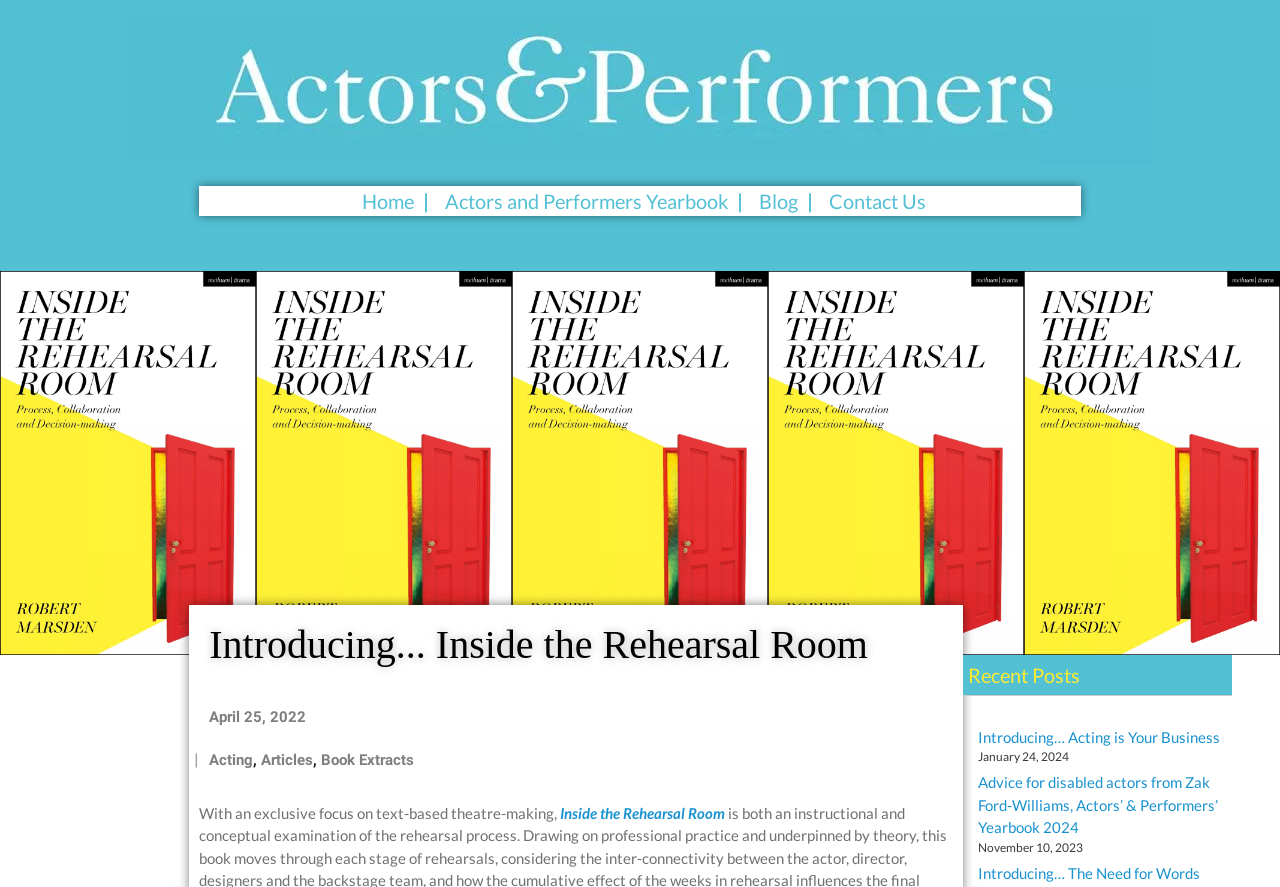How many links are in the top navigation menu?
Provide a detailed and extensive answer to the question.

I examined the top navigation menu and found 4 link elements: 'Home', 'Actors and Performers Yearbook', 'Blog', and 'Contact Us'.